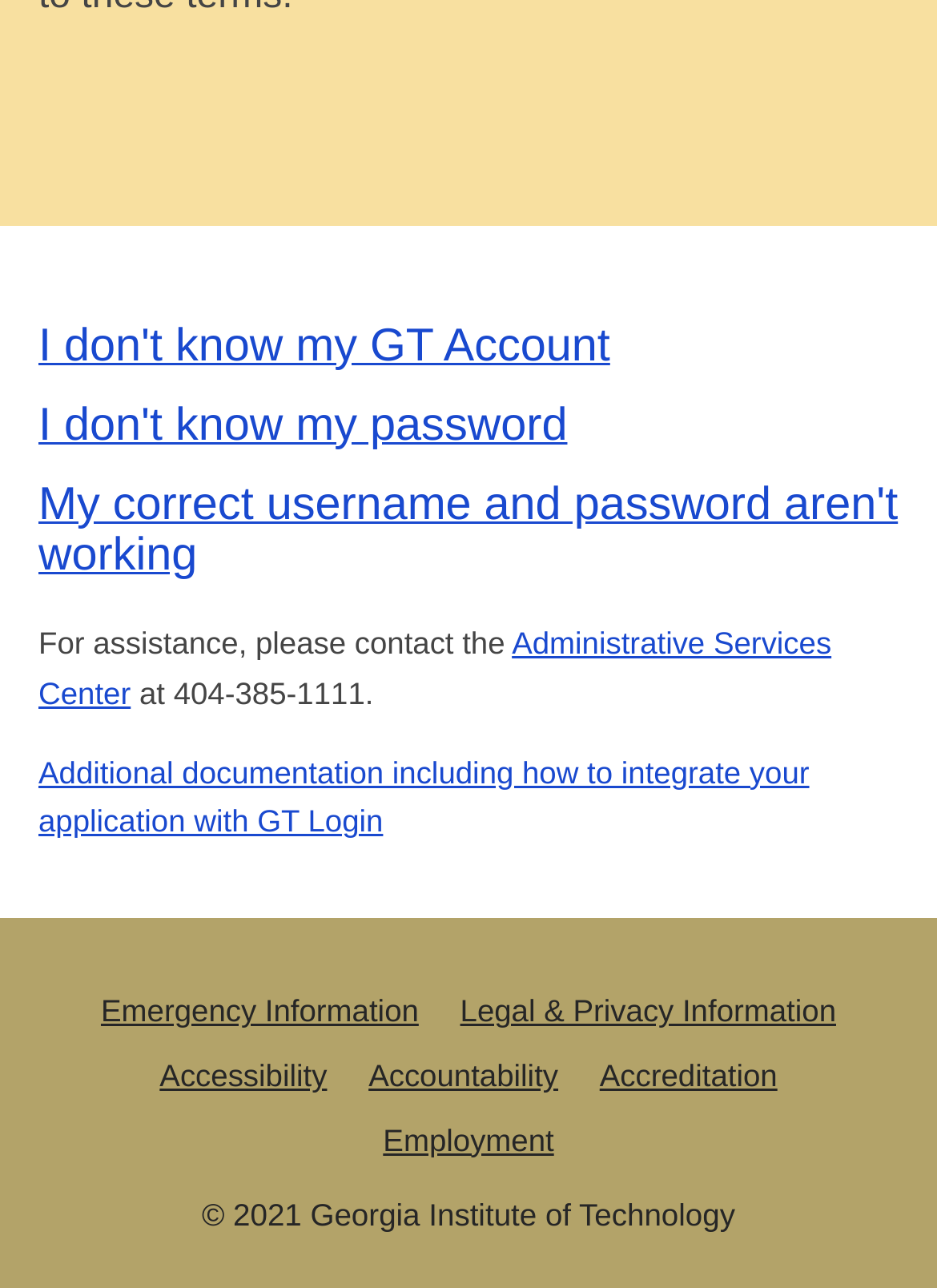What is the phone number for assistance?
Please provide a comprehensive answer based on the information in the image.

The phone number can be found in the middle section of the webpage, where it says 'For assistance, please contact the Administrative Services Center at 404-385-1111.'